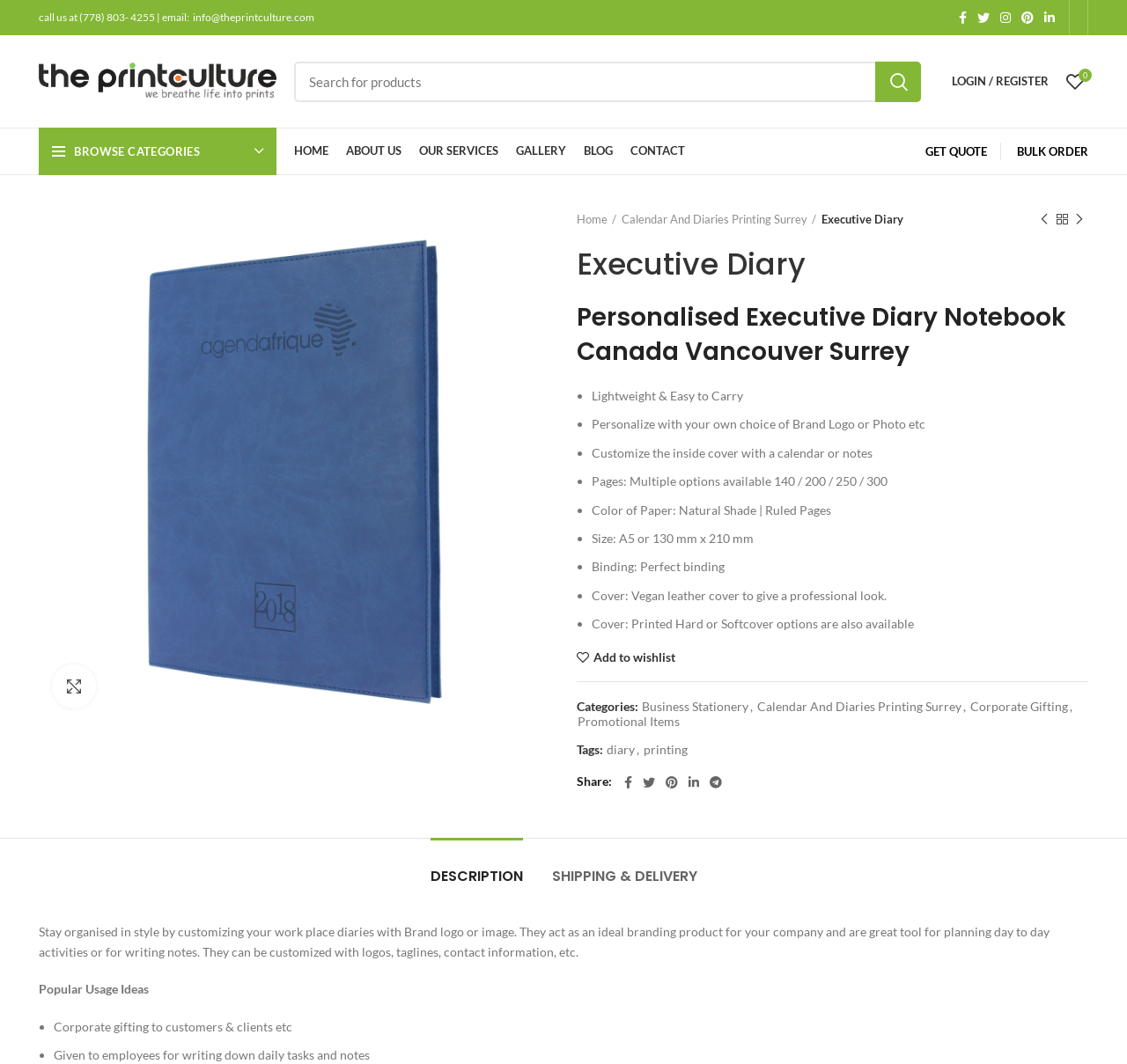Please identify the bounding box coordinates of the clickable area that will allow you to execute the instruction: "Click on the Facebook social link".

[0.846, 0.006, 0.862, 0.027]